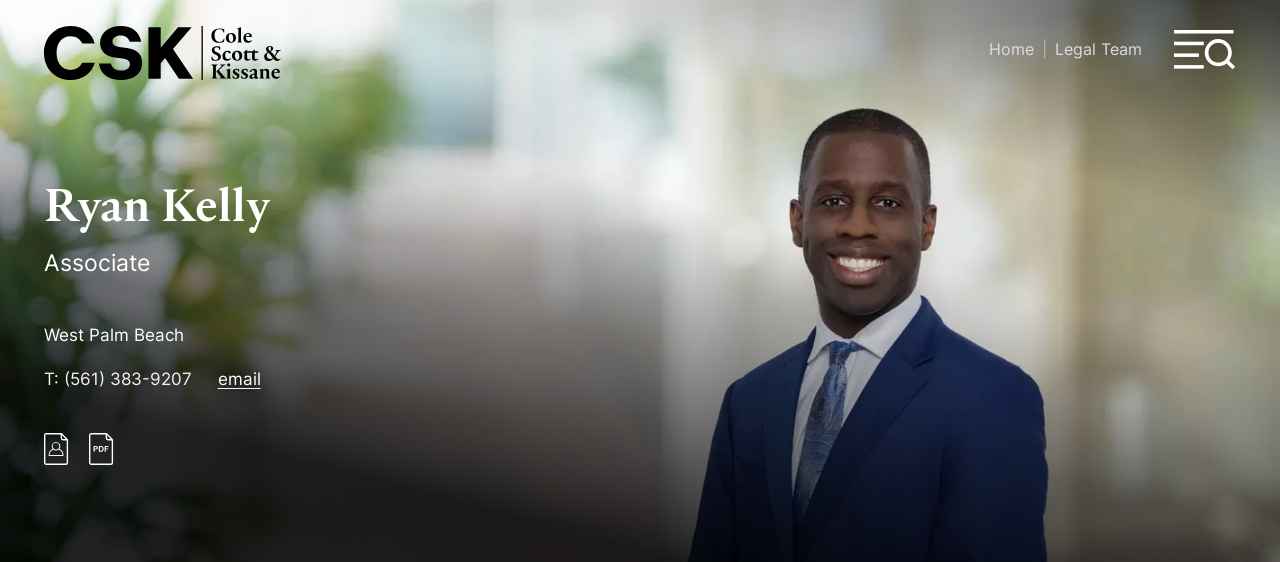Use a single word or phrase to answer the question:
Where is Ryan Kelly based?

West Palm Beach